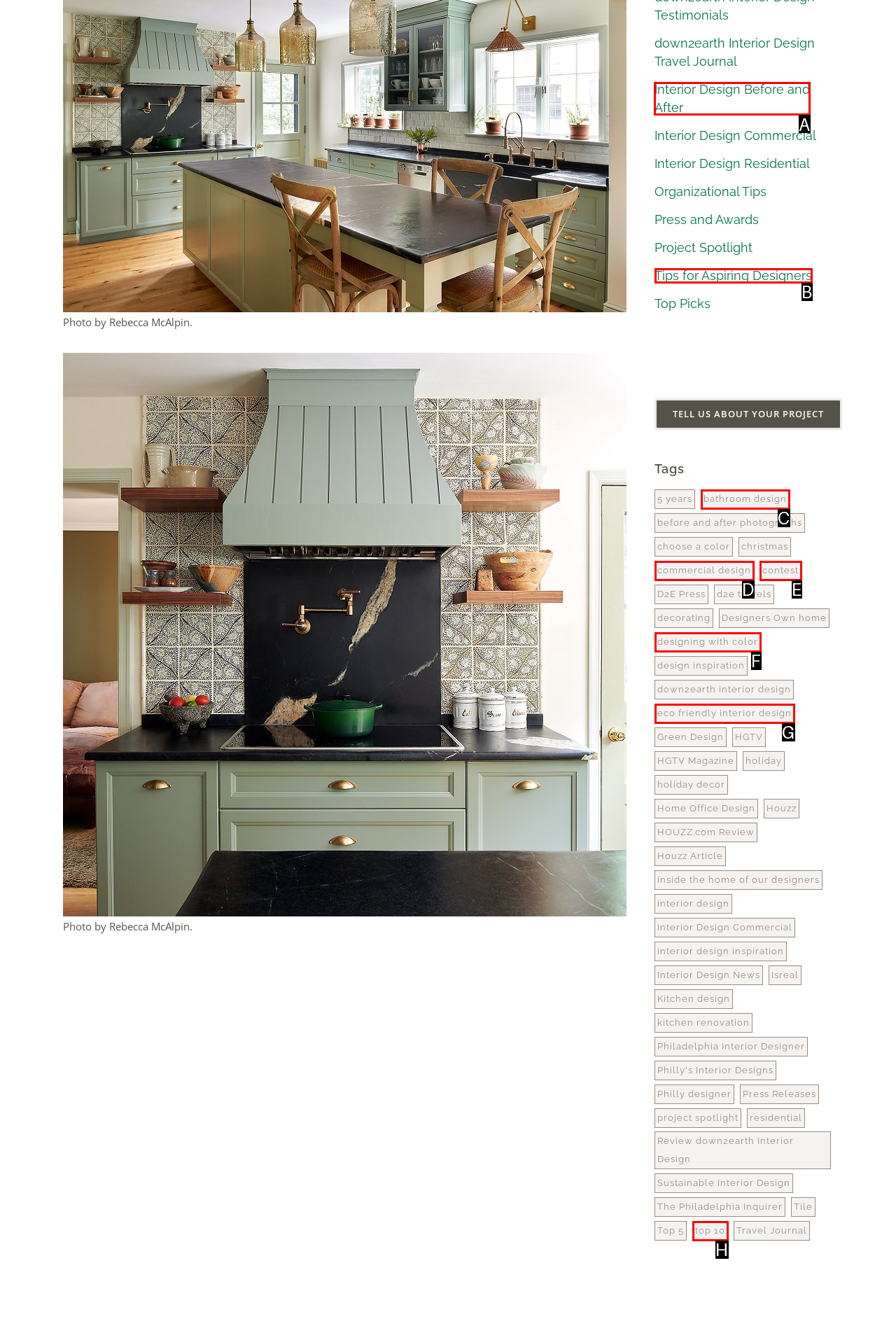Which choice should you pick to execute the task: Click on 'Interior Design Before and After'
Respond with the letter associated with the correct option only.

A